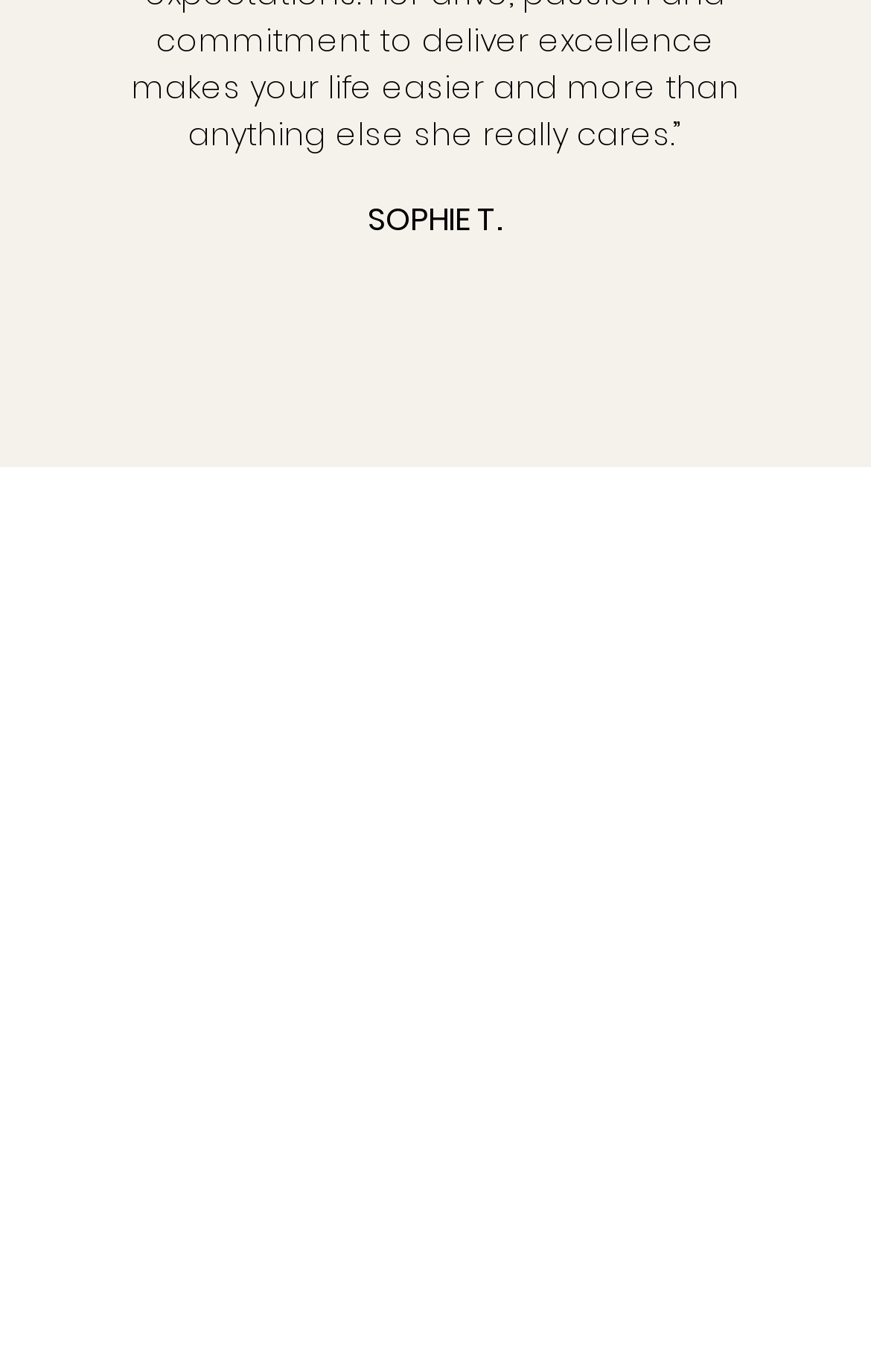Please locate the bounding box coordinates of the element that should be clicked to achieve the given instruction: "Contact us".

[0.791, 0.779, 0.942, 0.811]